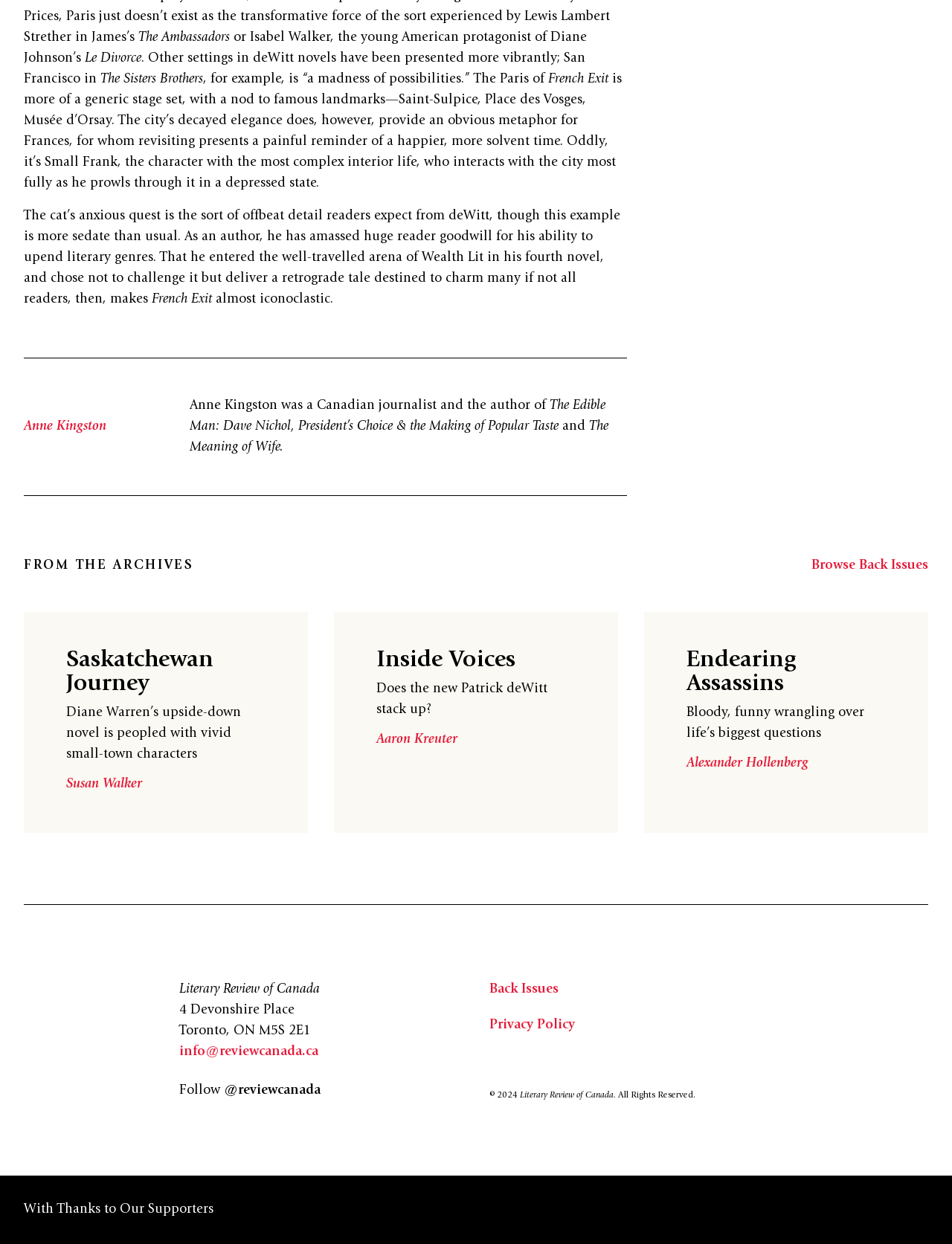What is the name of the journalist and author mentioned in the second paragraph?
Provide a concise answer using a single word or phrase based on the image.

Anne Kingston